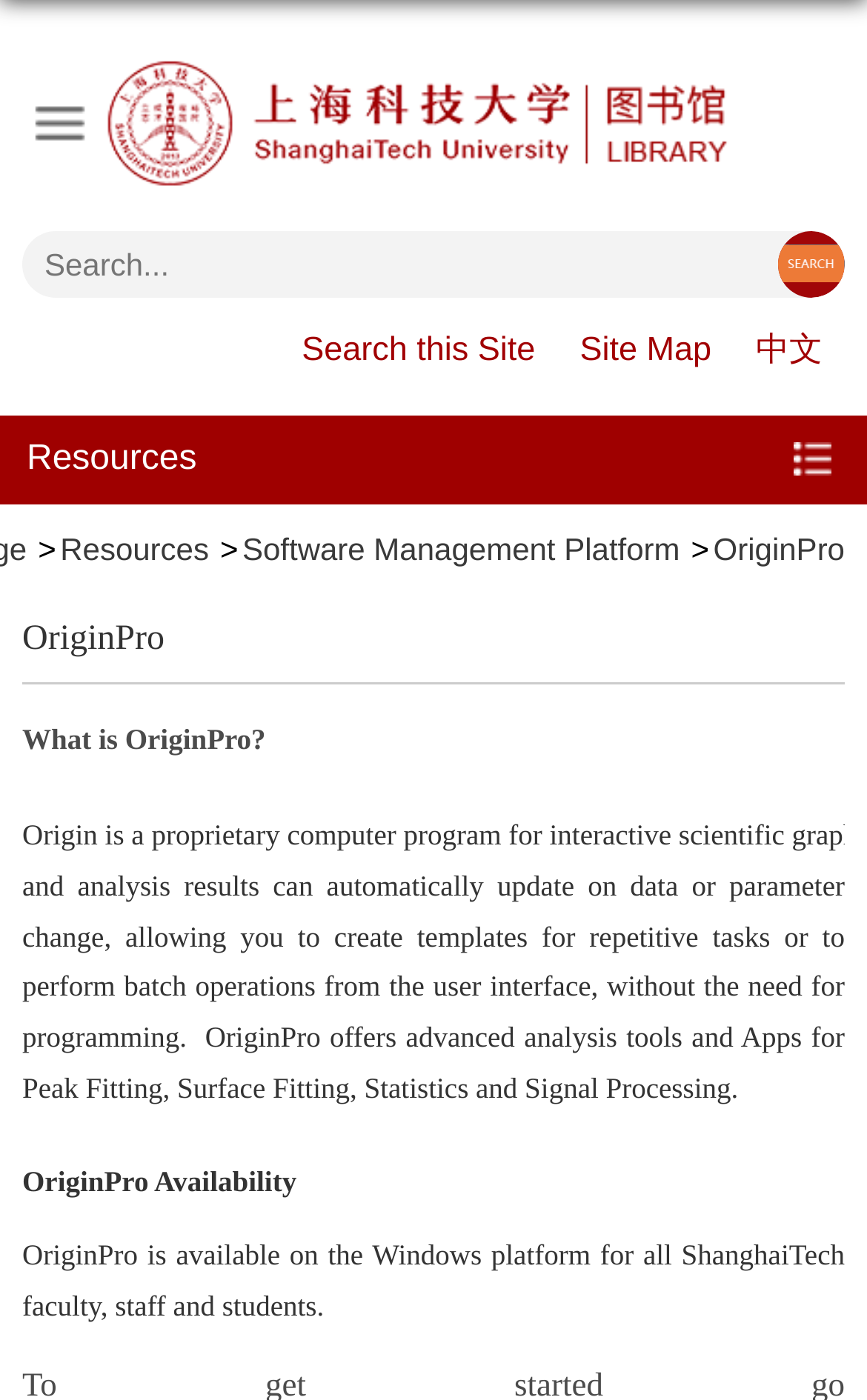Extract the bounding box coordinates for the described element: "Search this Site". The coordinates should be represented as four float numbers between 0 and 1: [left, top, right, bottom].

[0.348, 0.236, 0.617, 0.263]